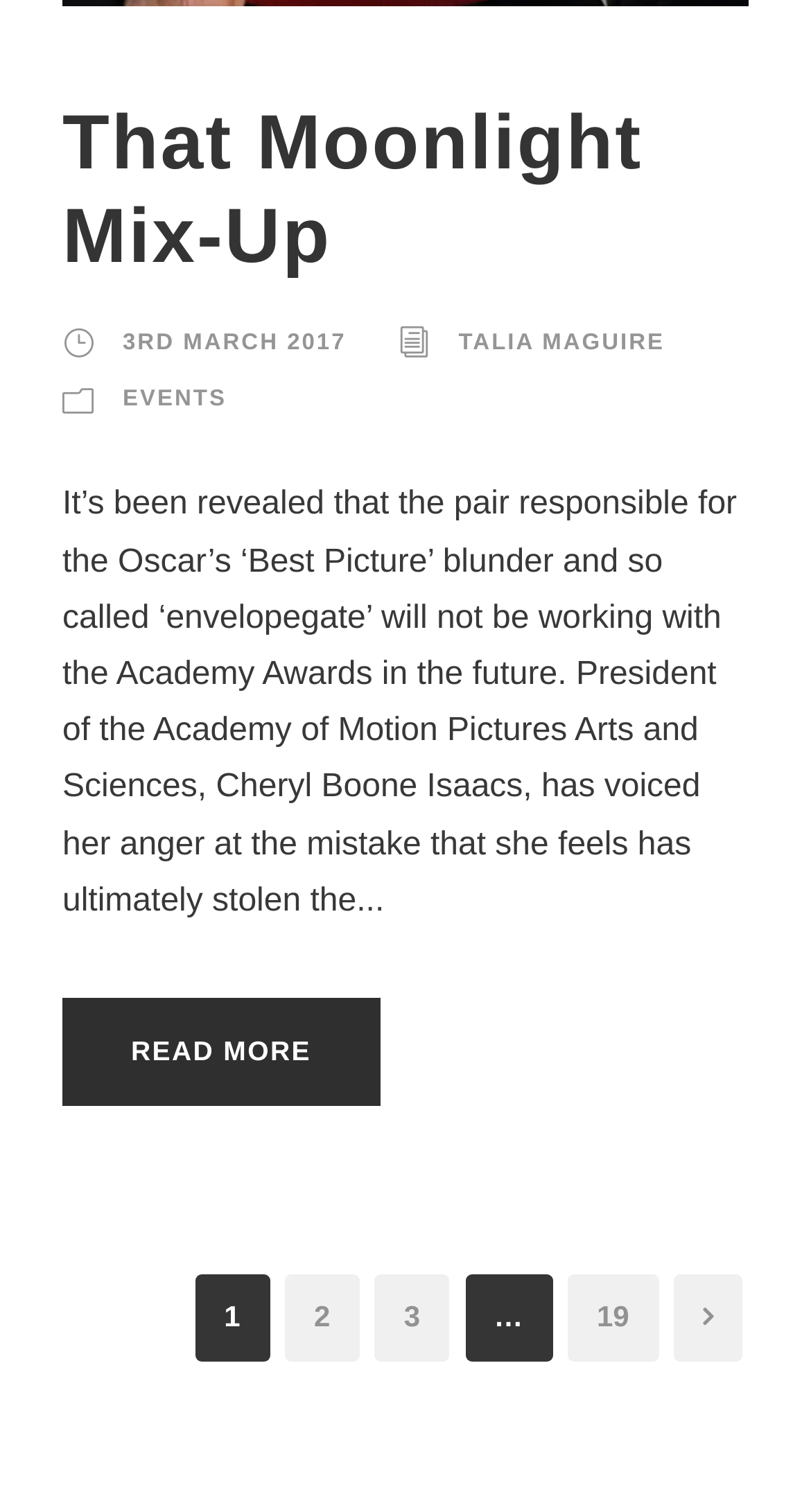Determine the bounding box coordinates of the region to click in order to accomplish the following instruction: "Read more about the Oscar's 'Best Picture' blunder". Provide the coordinates as four float numbers between 0 and 1, specifically [left, top, right, bottom].

[0.077, 0.66, 0.468, 0.731]